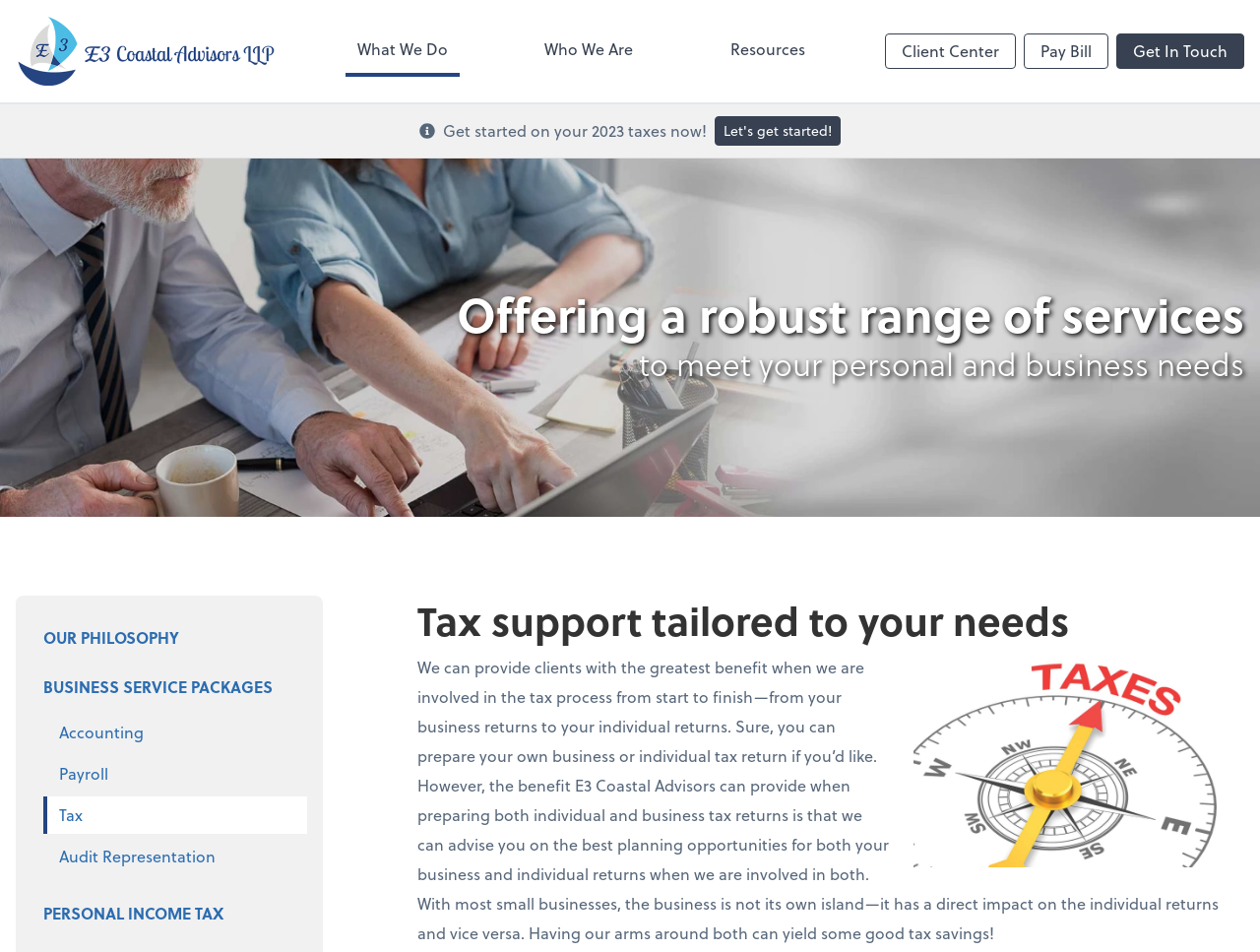Generate a thorough explanation of the webpage's elements.

The webpage is about E3 Coastal Advisors LLP, a tax support service provider. At the top-left corner, there is a heading that allows users to return to the E3 Coastal Advisors LLP home page, accompanied by a small image. Below this, there are two navigation menus: the main menu and the secondary menu. The main menu has three links: "What We Do", "Who We Are", and "Resources". The secondary menu is located to the right of the main menu and contains a button labeled "Client Center", as well as links to "Pay Bill" and "Get In Touch".

In the middle of the page, there is a prominent call-to-action section with a heading that encourages users to get started on their 2023 taxes. Below this, there is a link to "Let's get started!" and a heading that describes the services offered by E3 Coastal Advisors LLP.

Further down the page, there is a section with a heading that invites users to select a service. This section contains several links to different services, including "OUR PHILOSOPHY", "BUSINESS SERVICE PACKAGES", "Accounting", "Payroll", "Tax", "Audit Representation", and "PERSONAL INCOME TAX".

To the right of this section, there is a heading that highlights the benefits of tailored tax support, accompanied by a figure. Below this, there is a block of text that explains how E3 Coastal Advisors LLP can provide clients with the greatest benefit when involved in the tax process from start to finish.